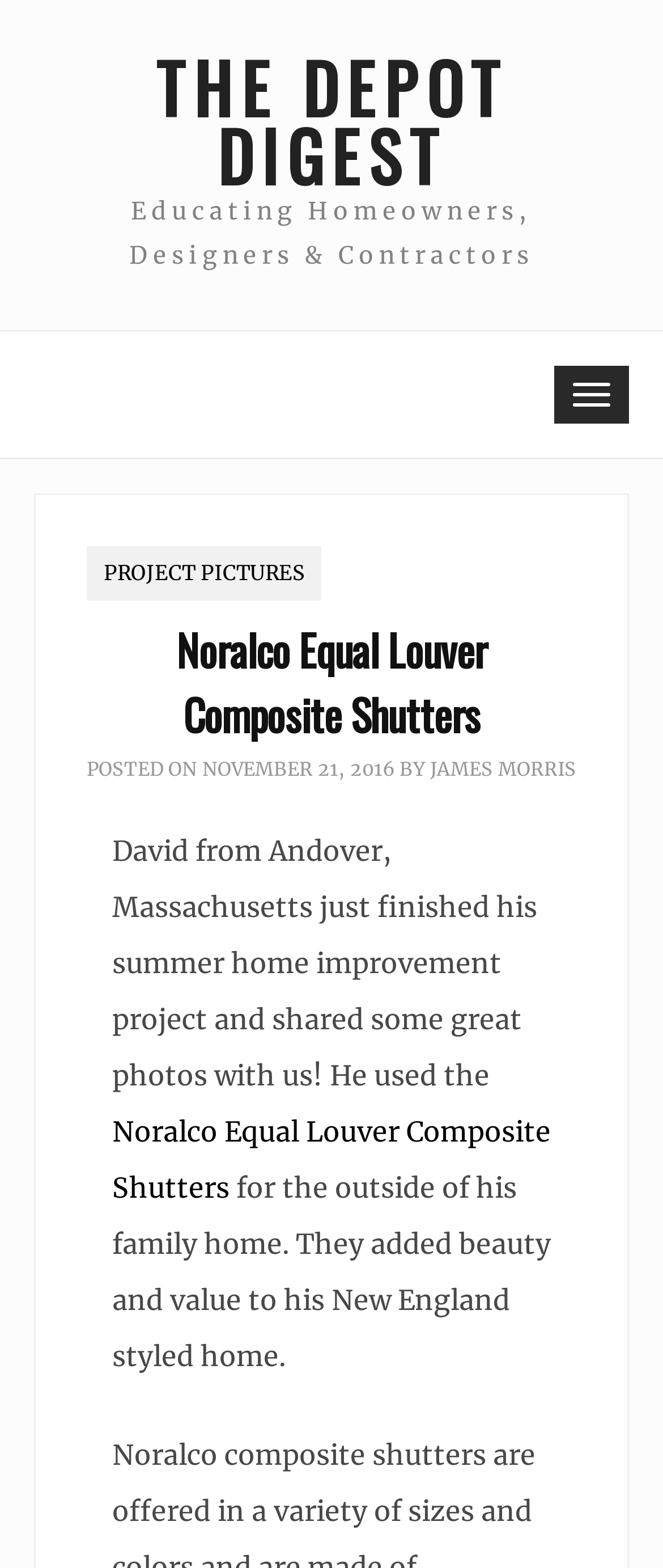What is the style of David's family home?
Look at the image and answer the question using a single word or phrase.

New England styled